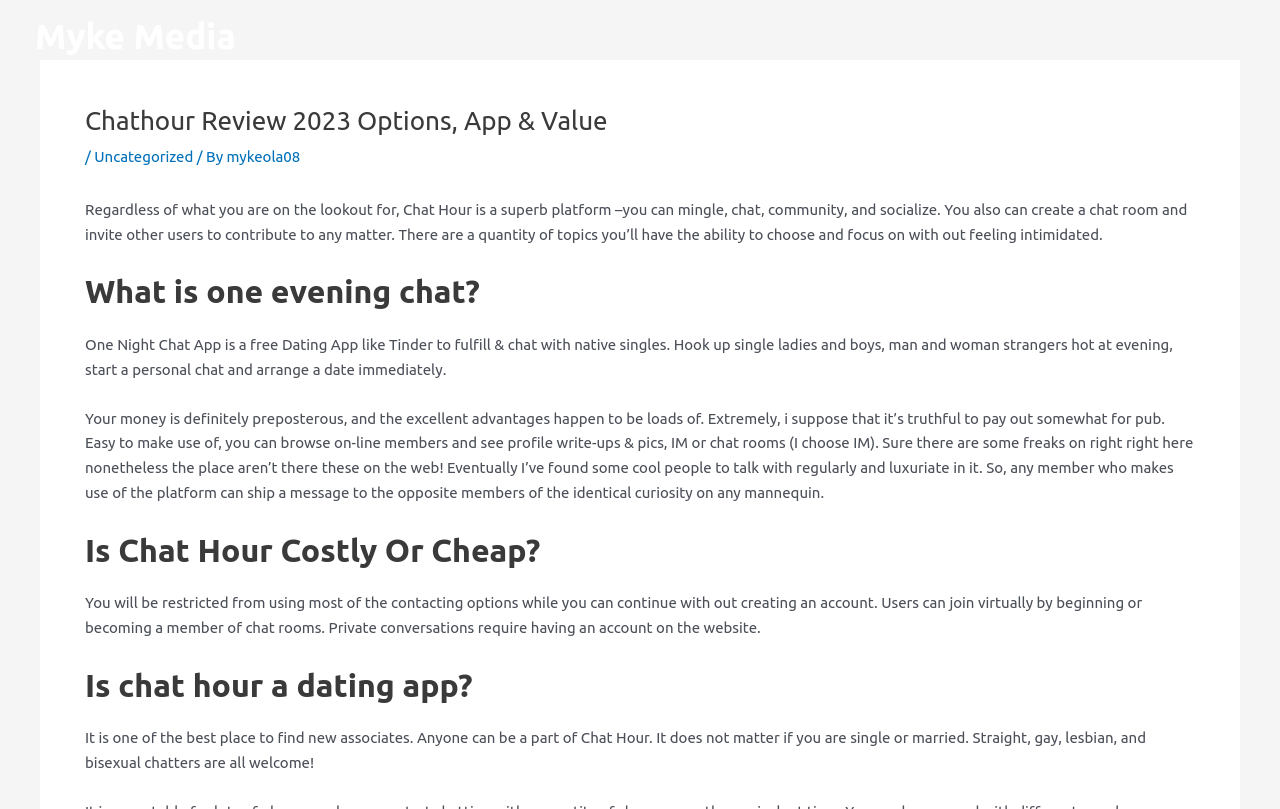Based on the image, please respond to the question with as much detail as possible:
Is Chat Hour only for singles?

The webpage mentions that anyone can join Chat Hour, regardless of their marital status, and it welcomes straight, gay, lesbian, and bisexual chatters.